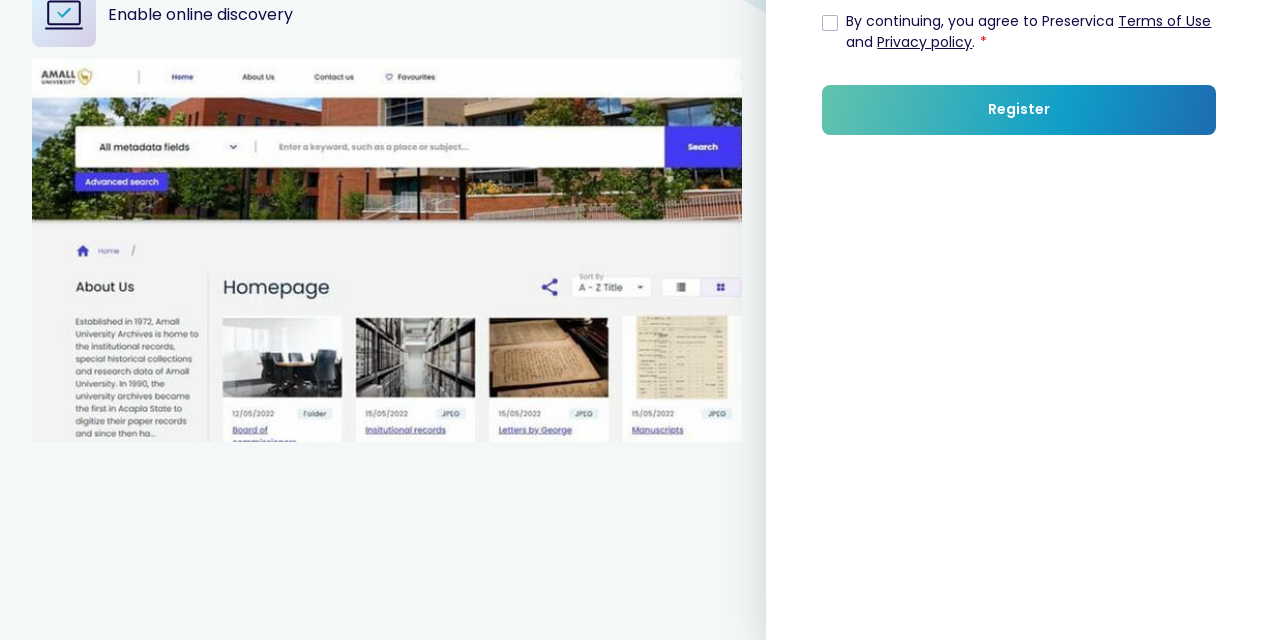Extract the bounding box coordinates for the HTML element that matches this description: "Terms of Use". The coordinates should be four float numbers between 0 and 1, i.e., [left, top, right, bottom].

[0.874, 0.017, 0.946, 0.048]